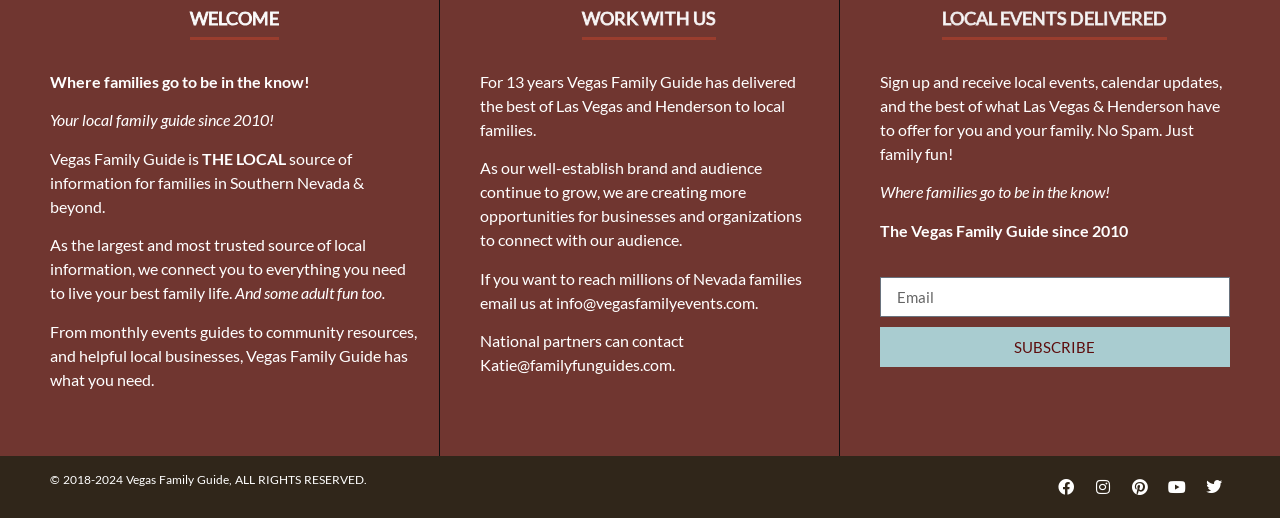Please provide a short answer using a single word or phrase for the question:
What is the name of the local family guide?

Vegas Family Guide